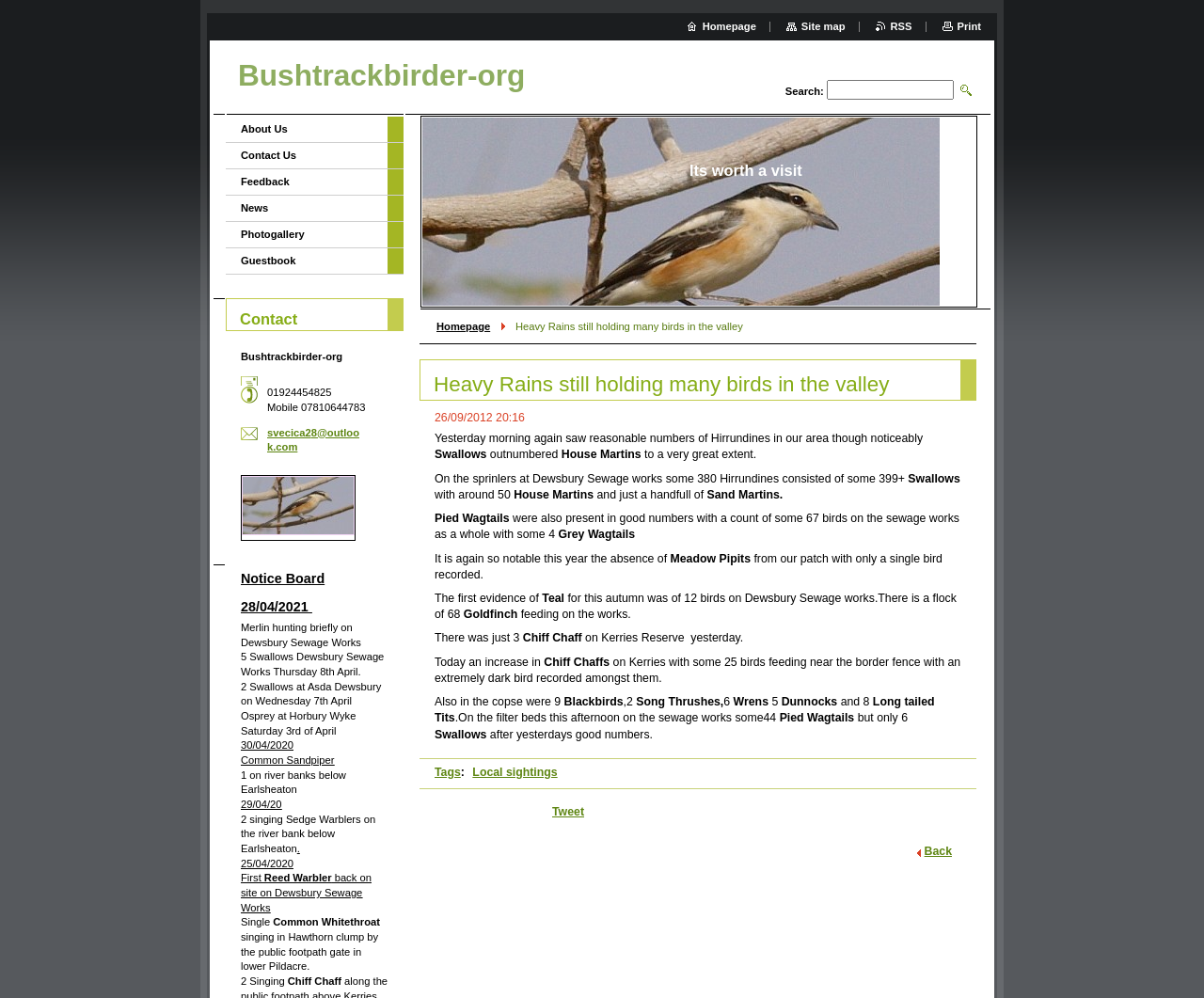How many Pied Wagtails were seen on the sewage works?
Using the image as a reference, answer the question with a short word or phrase.

67